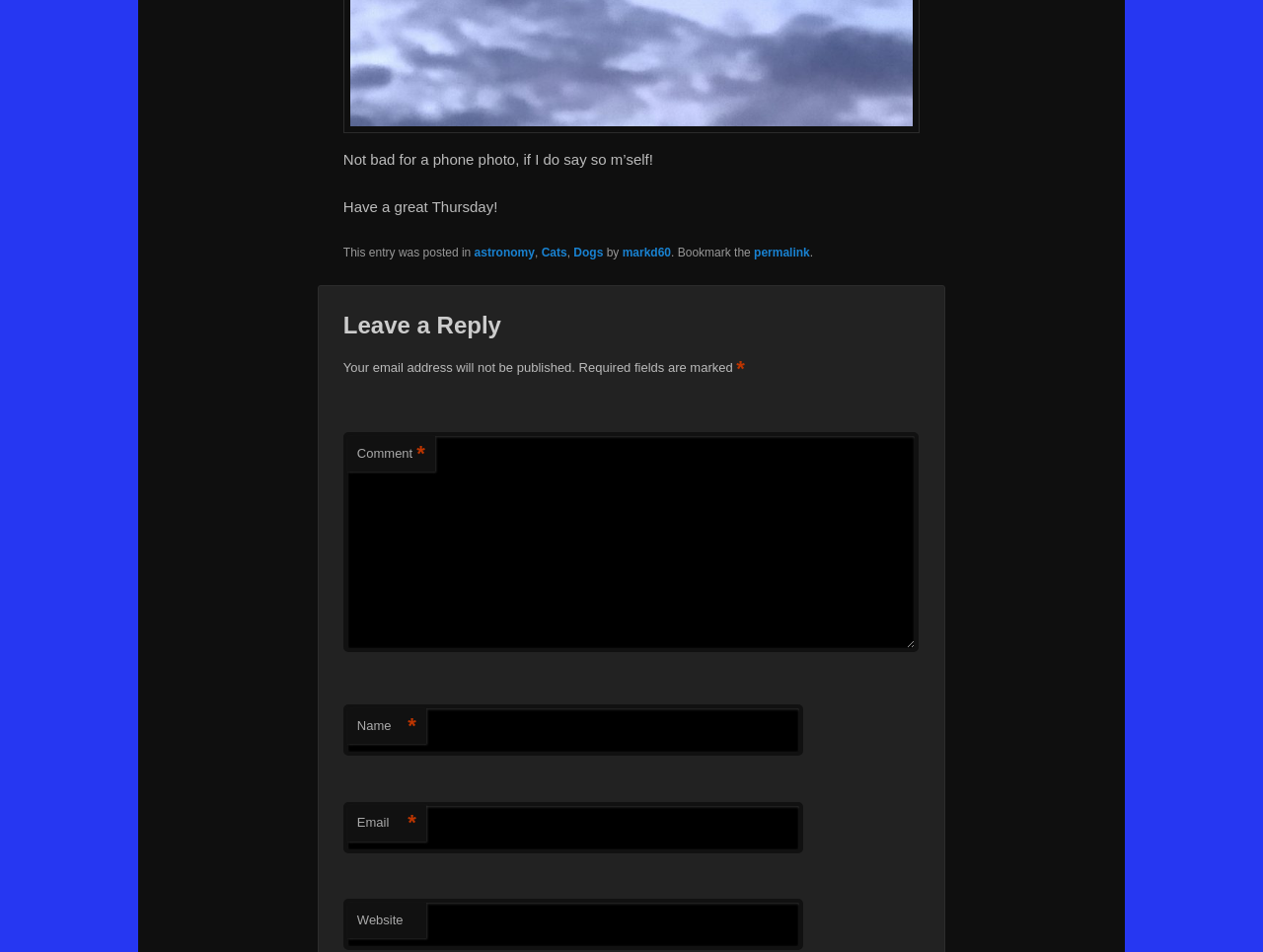Please find the bounding box coordinates of the element that must be clicked to perform the given instruction: "Click the link to view posts in the astronomy category". The coordinates should be four float numbers from 0 to 1, i.e., [left, top, right, bottom].

[0.375, 0.258, 0.423, 0.273]